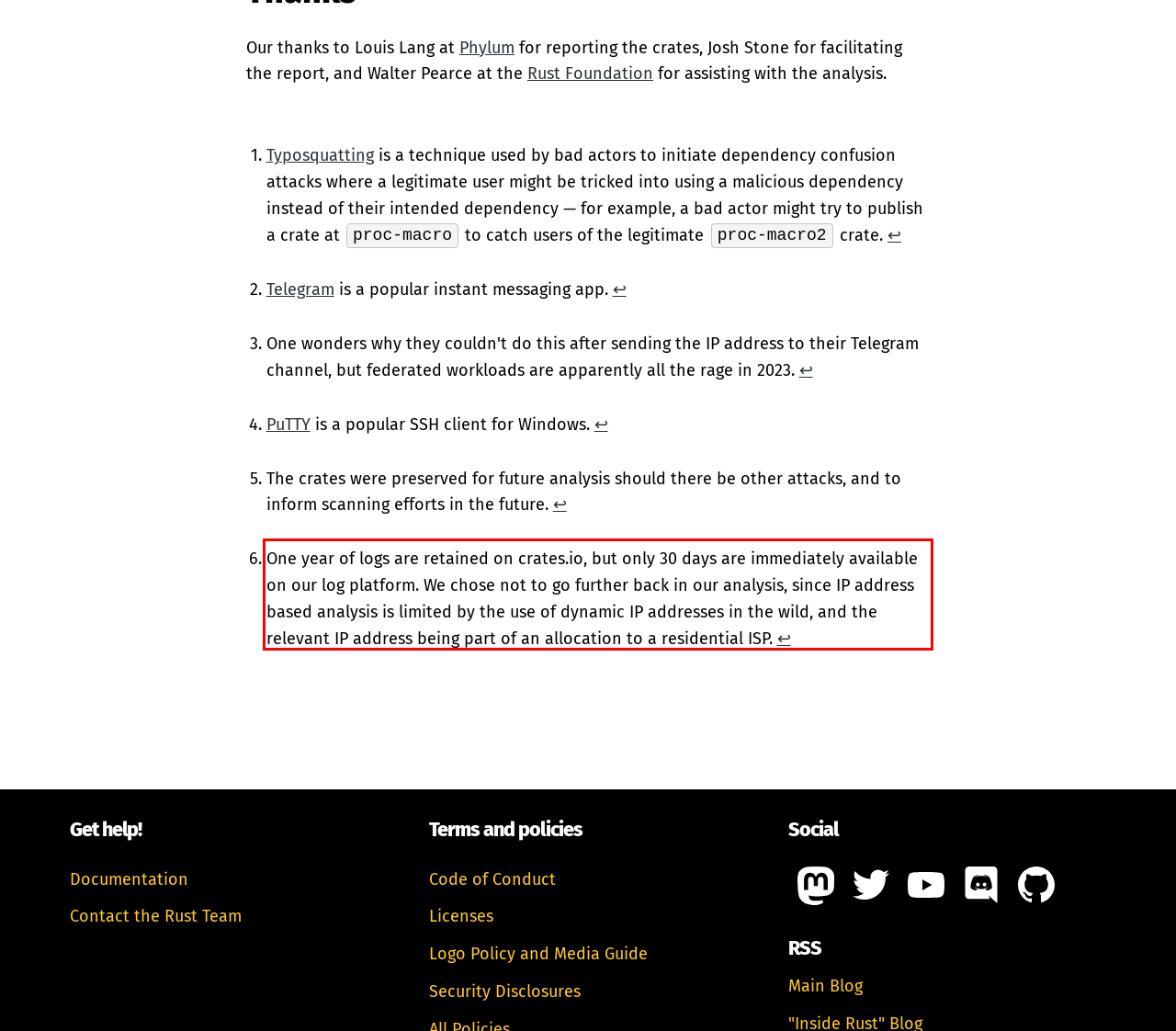Given a webpage screenshot, locate the red bounding box and extract the text content found inside it.

One year of logs are retained on crates.io, but only 30 days are immediately available on our log platform. We chose not to go further back in our analysis, since IP address based analysis is limited by the use of dynamic IP addresses in the wild, and the relevant IP address being part of an allocation to a residential ISP. ↩